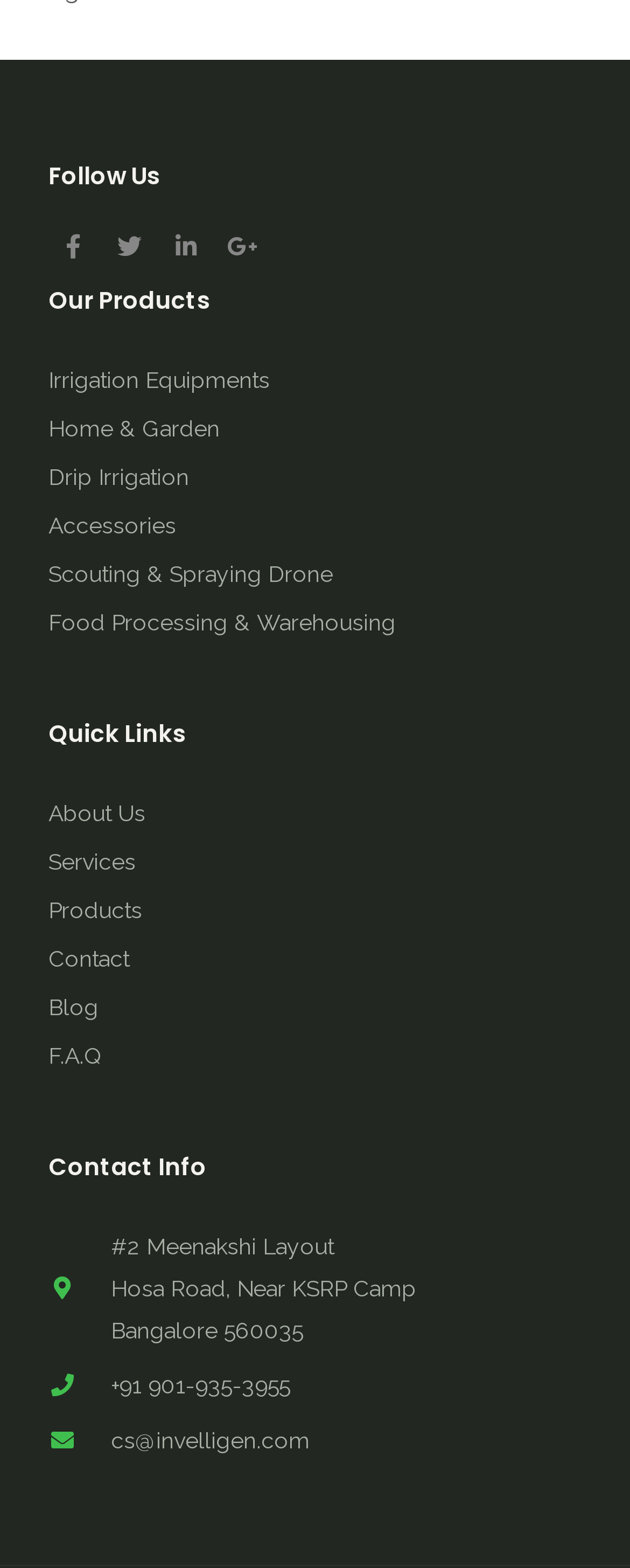What is the company's email address?
Look at the screenshot and give a one-word or phrase answer.

cs@invelligen.com